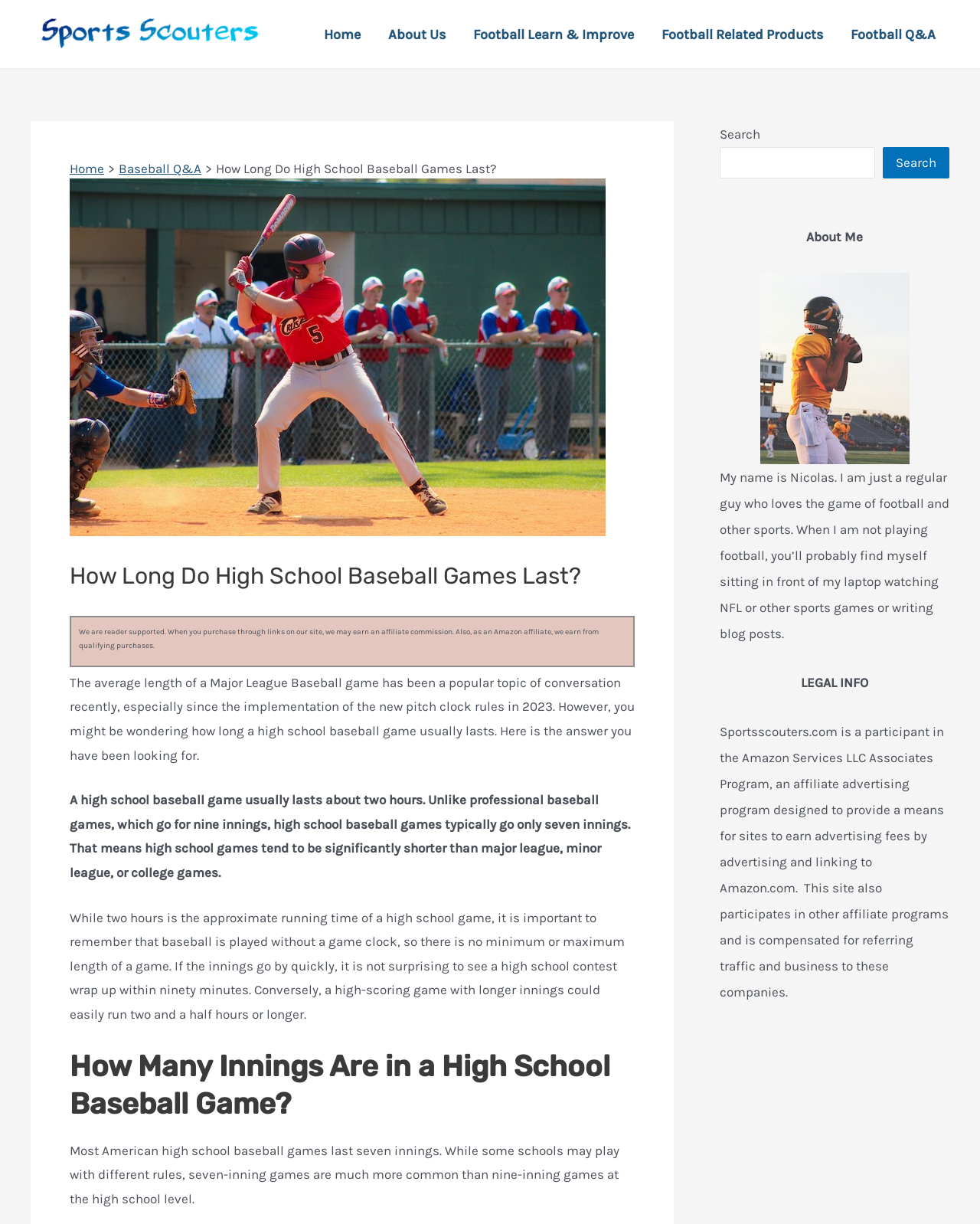Identify the bounding box coordinates of the element that should be clicked to fulfill this task: "Click the 'Home' link". The coordinates should be provided as four float numbers between 0 and 1, i.e., [left, top, right, bottom].

[0.316, 0.003, 0.382, 0.053]